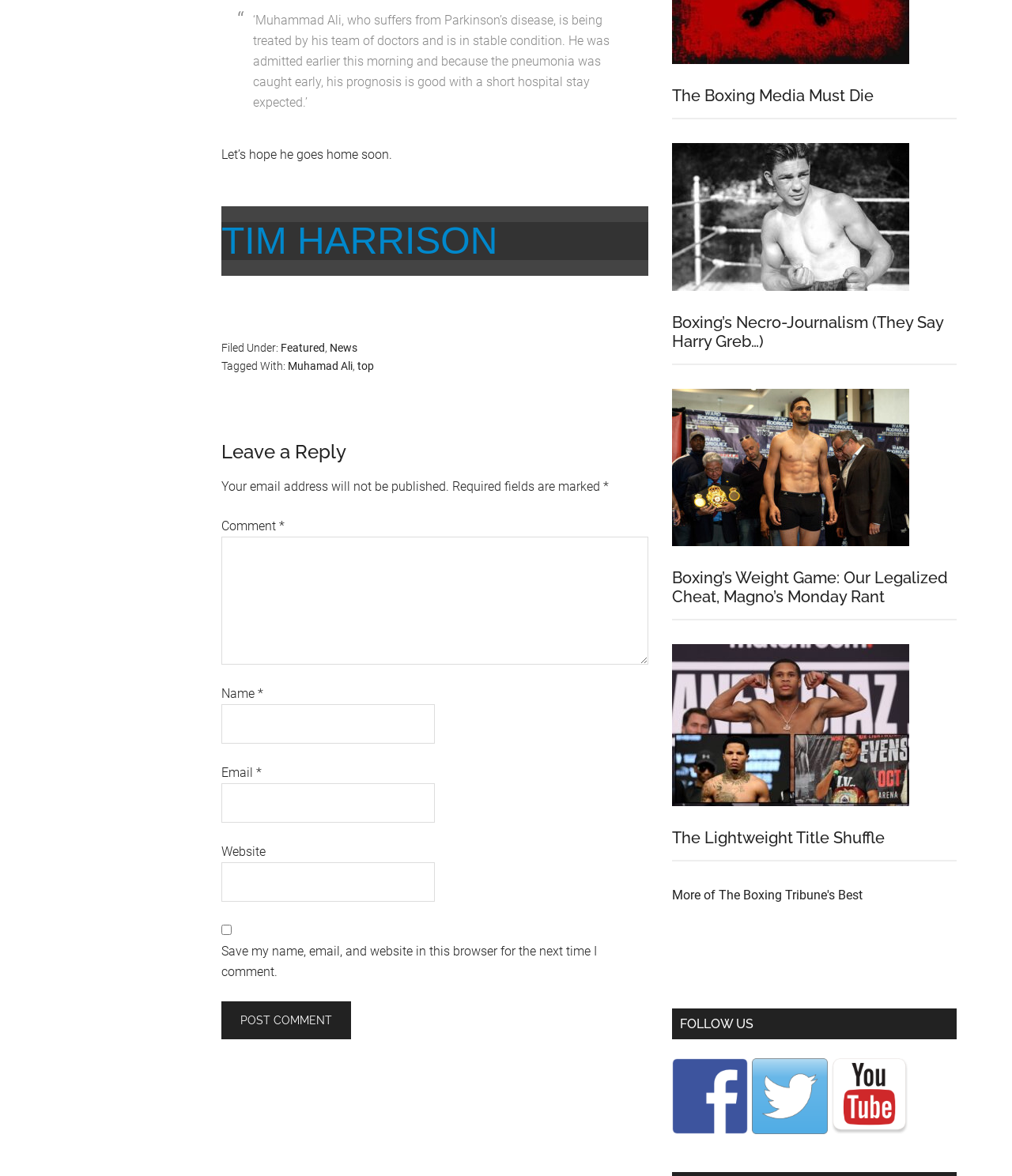Please determine the bounding box coordinates of the element to click on in order to accomplish the following task: "Read the article 'The Boxing Media Must Die'". Ensure the coordinates are four float numbers ranging from 0 to 1, i.e., [left, top, right, bottom].

[0.664, 0.073, 0.863, 0.09]